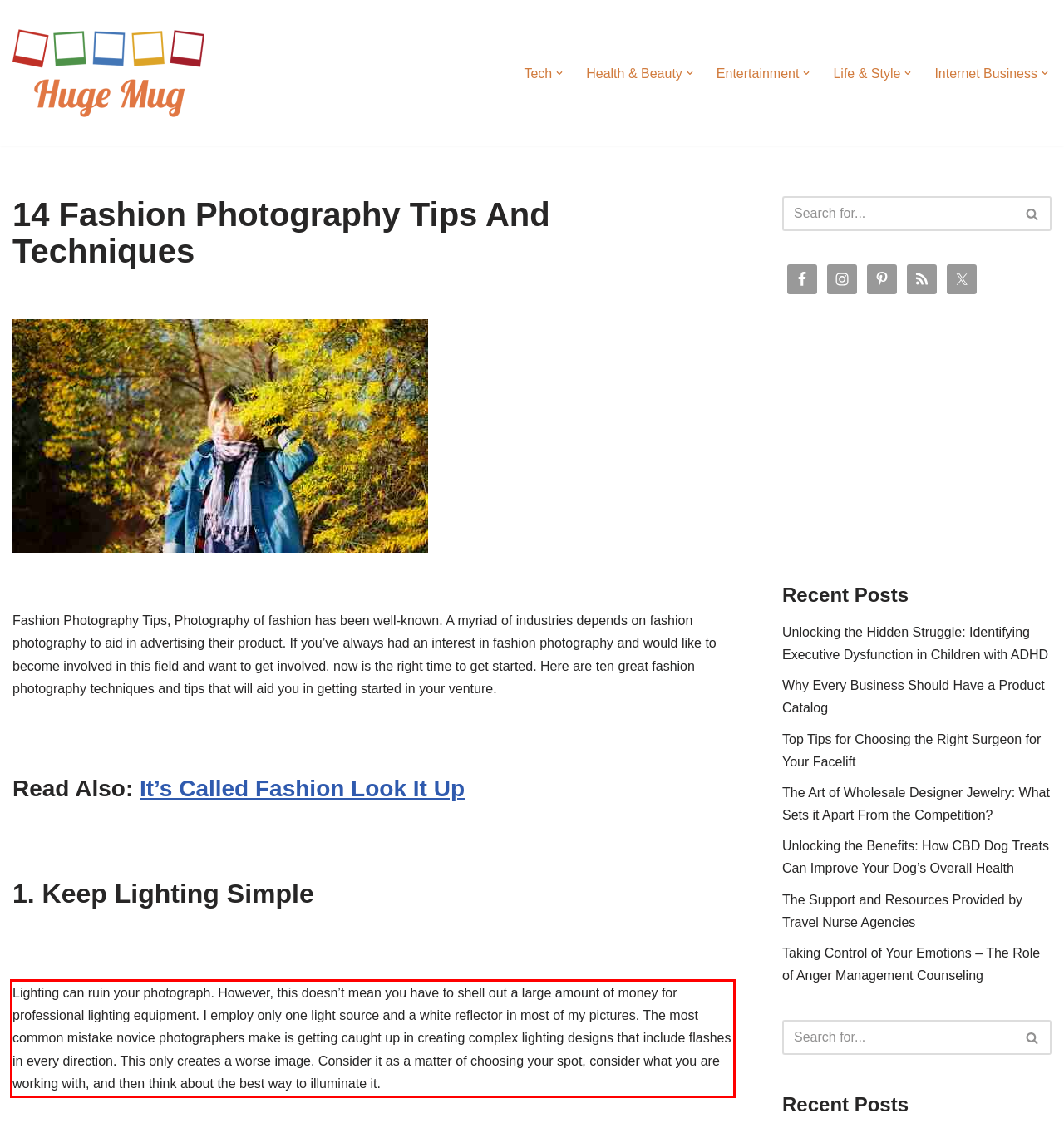Please analyze the provided webpage screenshot and perform OCR to extract the text content from the red rectangle bounding box.

Lighting can ruin your photograph. However, this doesn’t mean you have to shell out a large amount of money for professional lighting equipment. I employ only one light source and a white reflector in most of my pictures. The most common mistake novice photographers make is getting caught up in creating complex lighting designs that include flashes in every direction. This only creates a worse image. Consider it as a matter of choosing your spot, consider what you are working with, and then think about the best way to illuminate it.